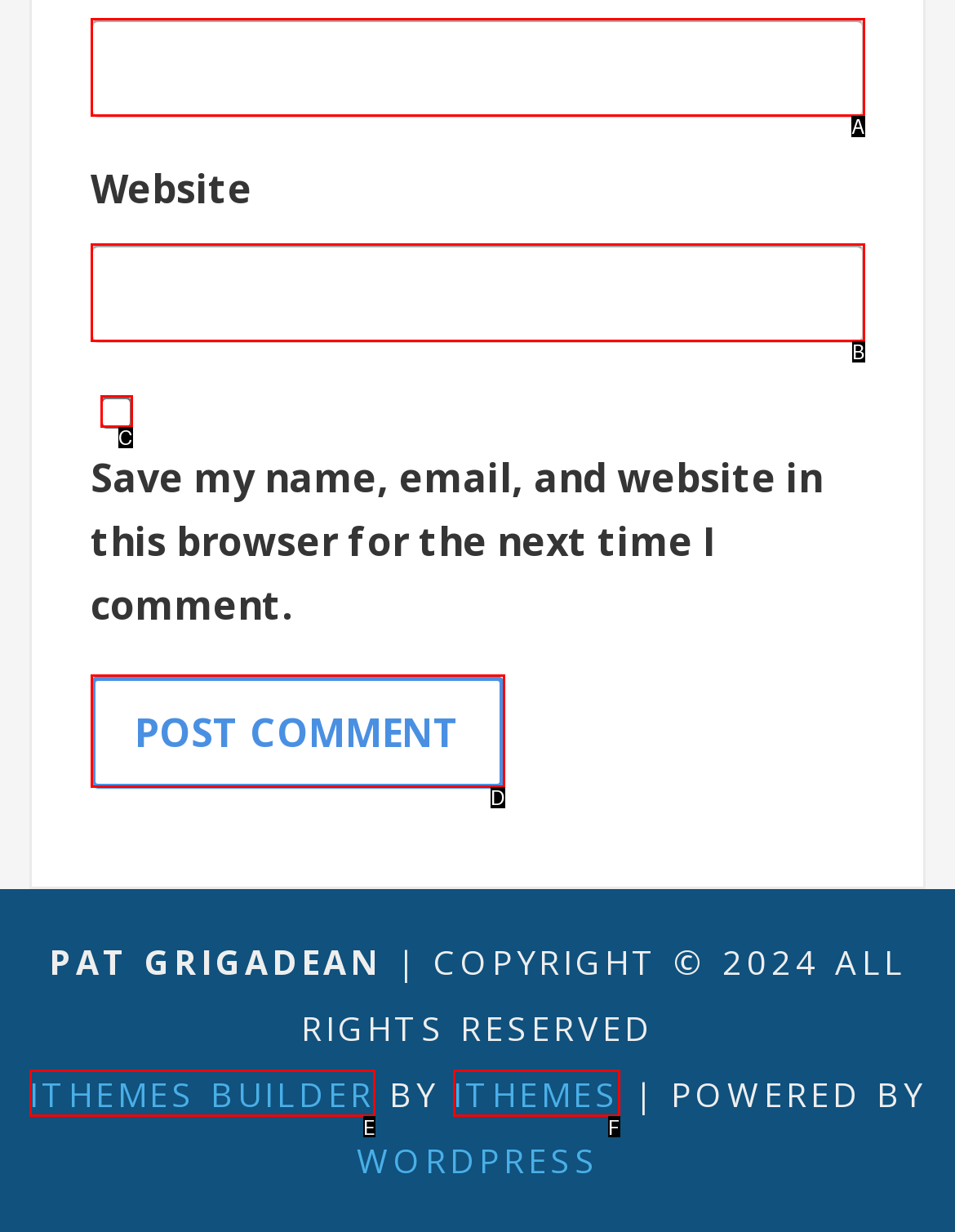From the options presented, which lettered element matches this description: Events
Reply solely with the letter of the matching option.

None